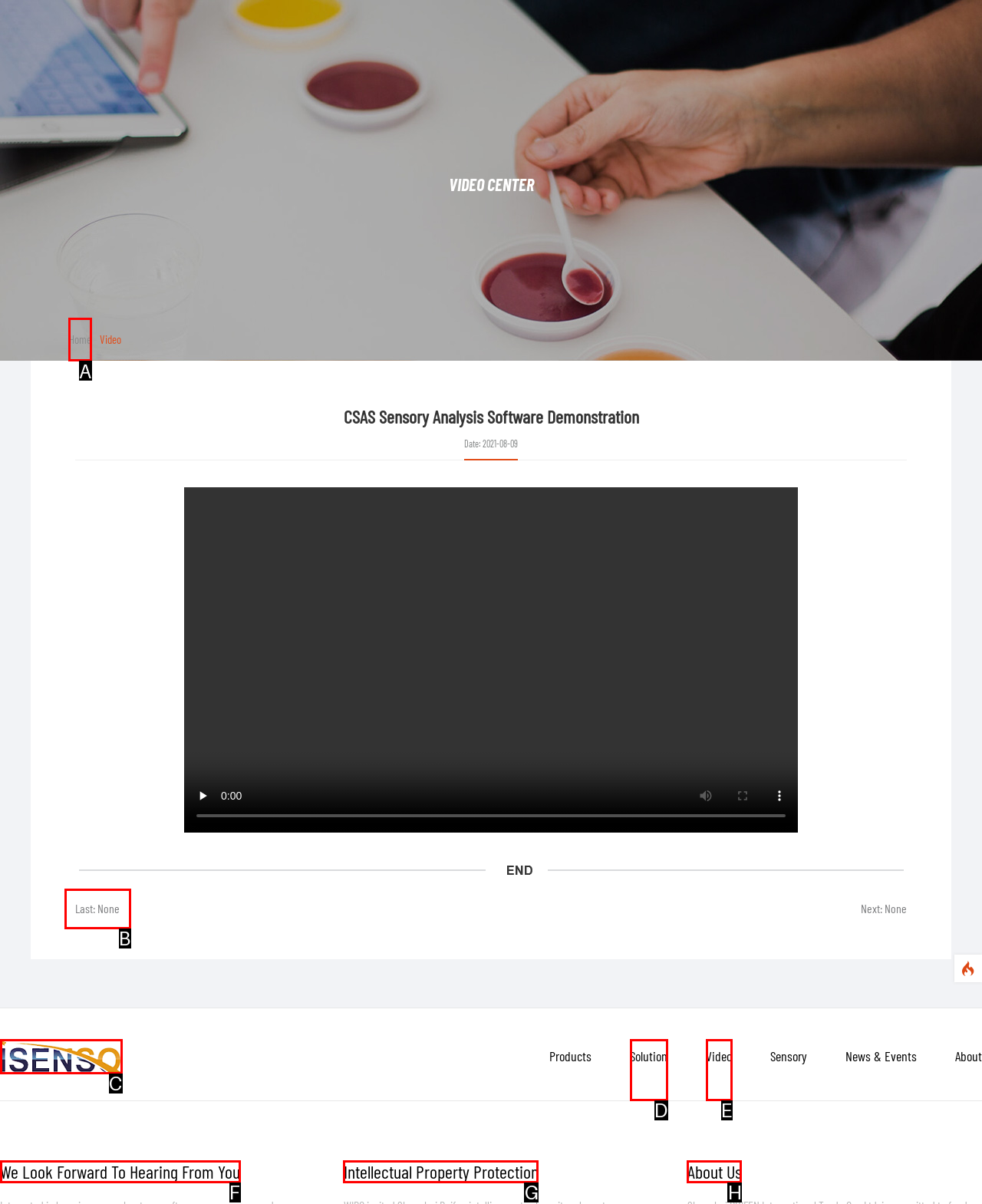Identify the letter of the option that should be selected to accomplish the following task: Click the 'Home' link. Provide the letter directly.

A